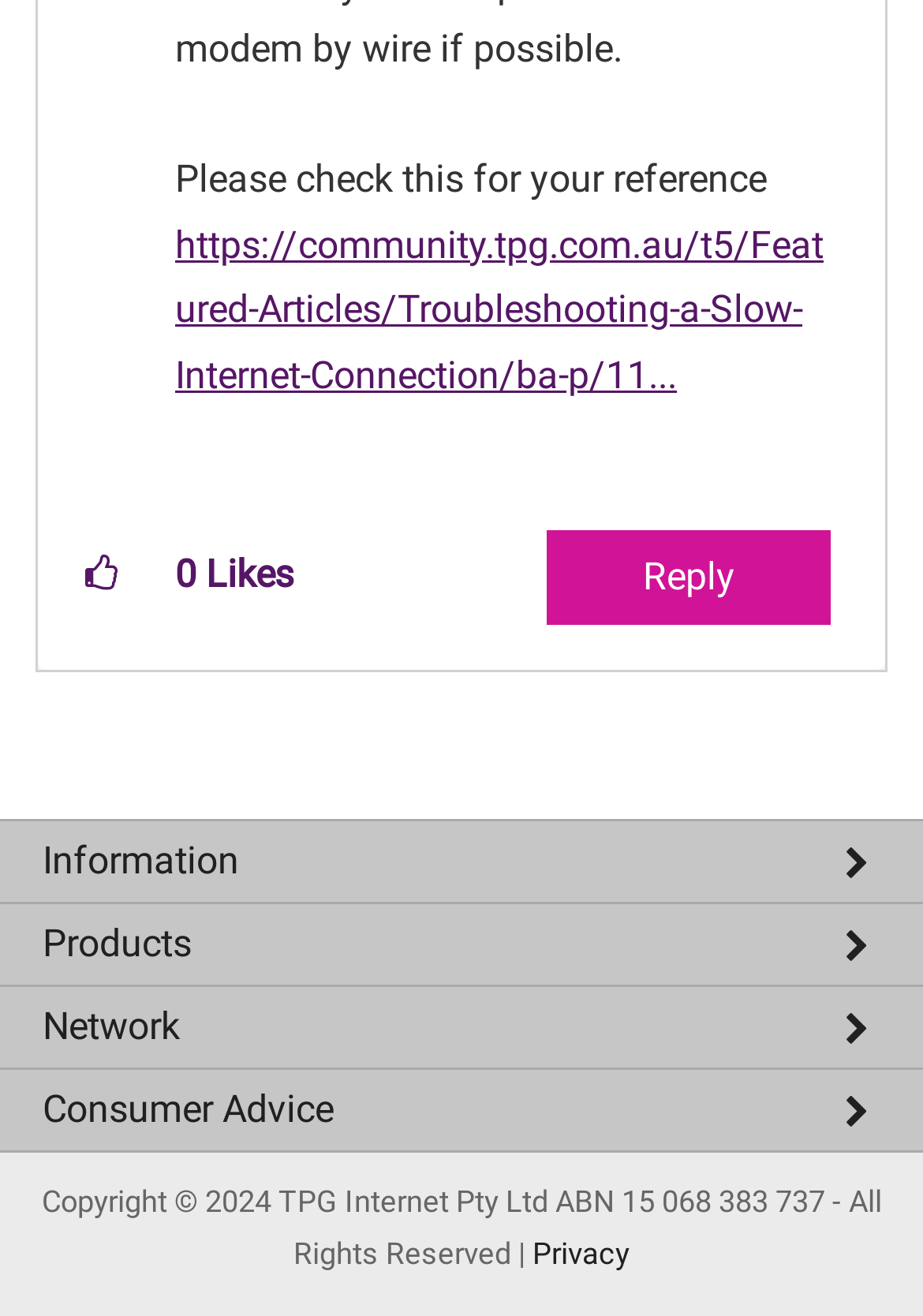Extract the bounding box coordinates for the HTML element that matches this description: "Media". The coordinates should be four float numbers between 0 and 1, i.e., [left, top, right, bottom].

[0.0, 0.915, 1.0, 0.972]